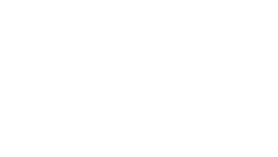Offer a detailed narrative of what is shown in the image.

The image represents a graphic related to the Hubballi Times, specifically tied to the news desk of the publication. Accompanying a headline about a significant event, the image visually reinforces the content discussed in the article. The date and time provided in the context indicate this news piece was published on January 19, 2022, at 7:44 PM. 

Overall, the image serves to enhance the journalistic narrative, likely providing a visual cue to capture the audience's interest in the story regarding a recent incident at Delhi’s GB Pant Hospital, where a mobile phone was surgically removed from a prison inmate. This encapsulates the blend of information and imagery typical of news media, aiming to engage readers effectively.